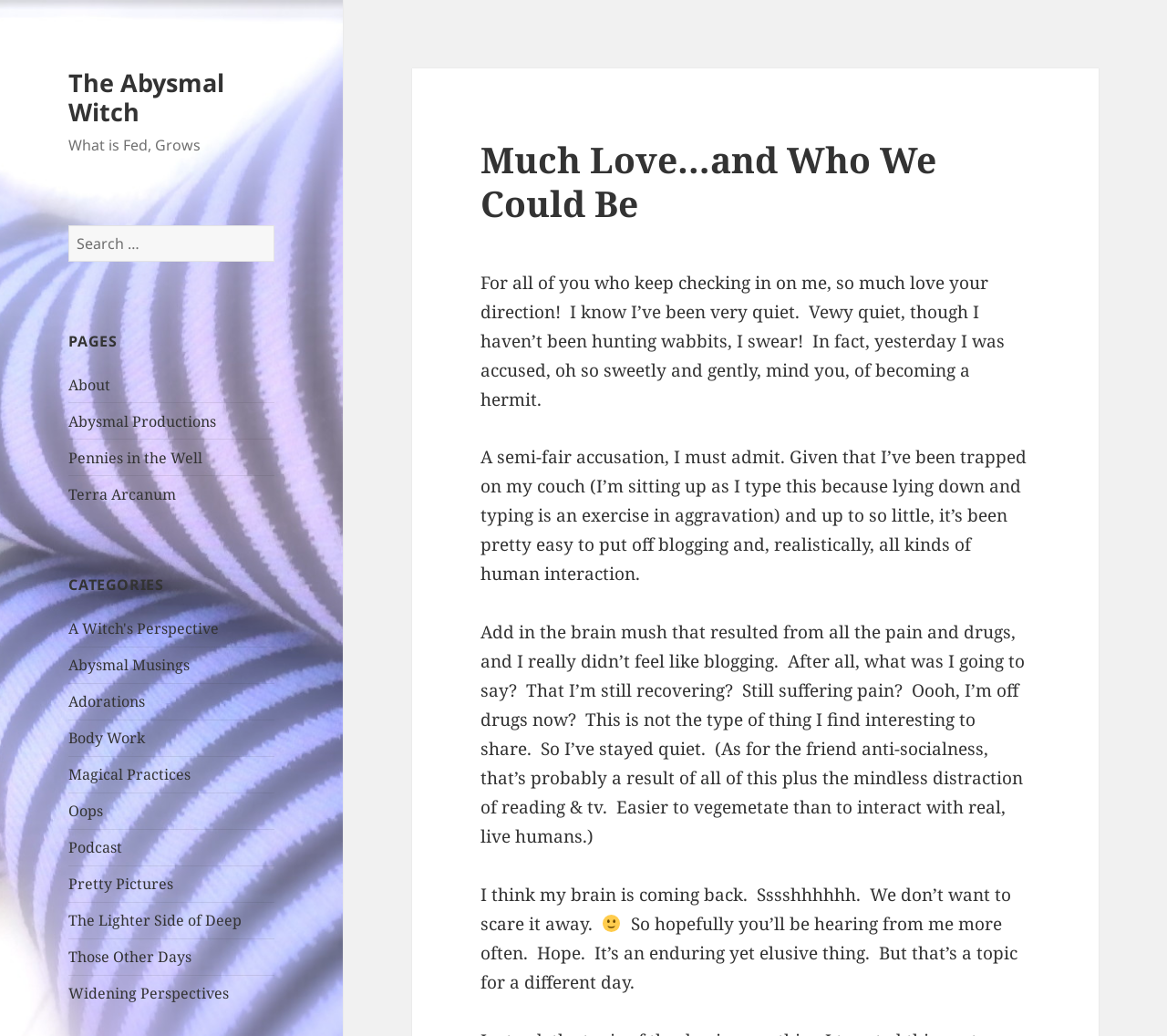Find and specify the bounding box coordinates that correspond to the clickable region for the instruction: "Click on the link to A Witch's Perspective".

[0.059, 0.597, 0.188, 0.616]